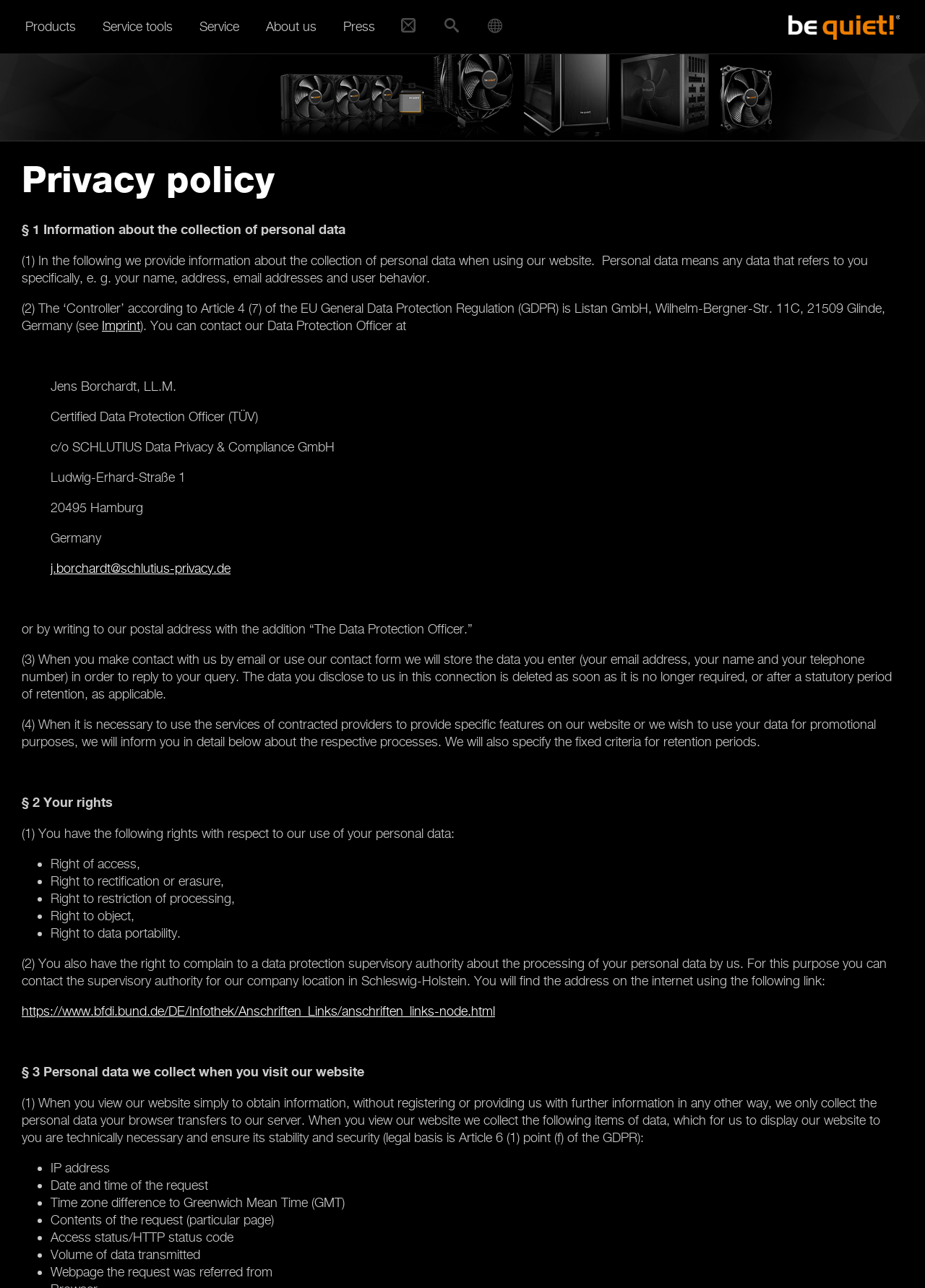Give a one-word or one-phrase response to the question:
What is the role of Jens Borchardt?

Certified Data Protection Officer